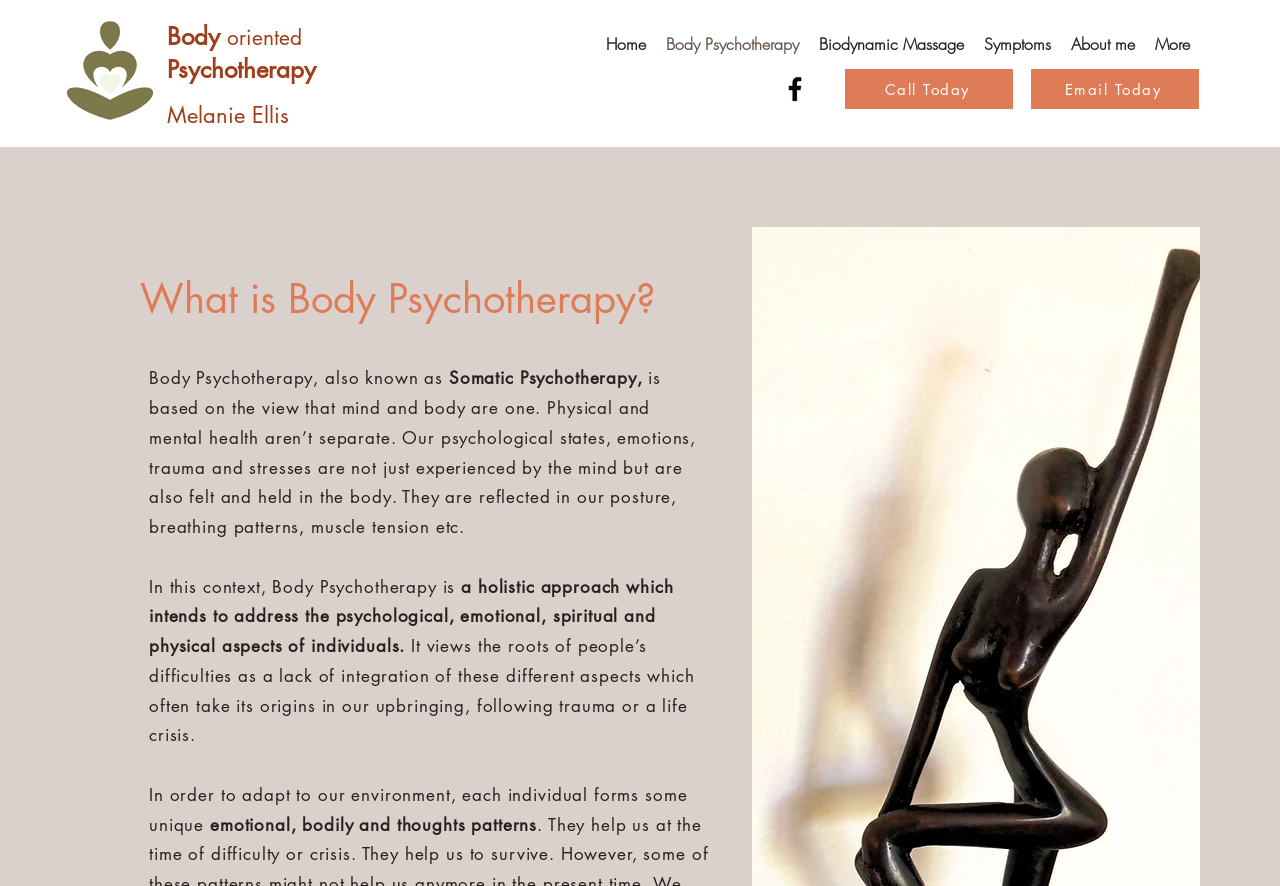Please identify the bounding box coordinates of the region to click in order to complete the task: "Call today". The coordinates must be four float numbers between 0 and 1, specified as [left, top, right, bottom].

[0.66, 0.078, 0.791, 0.123]